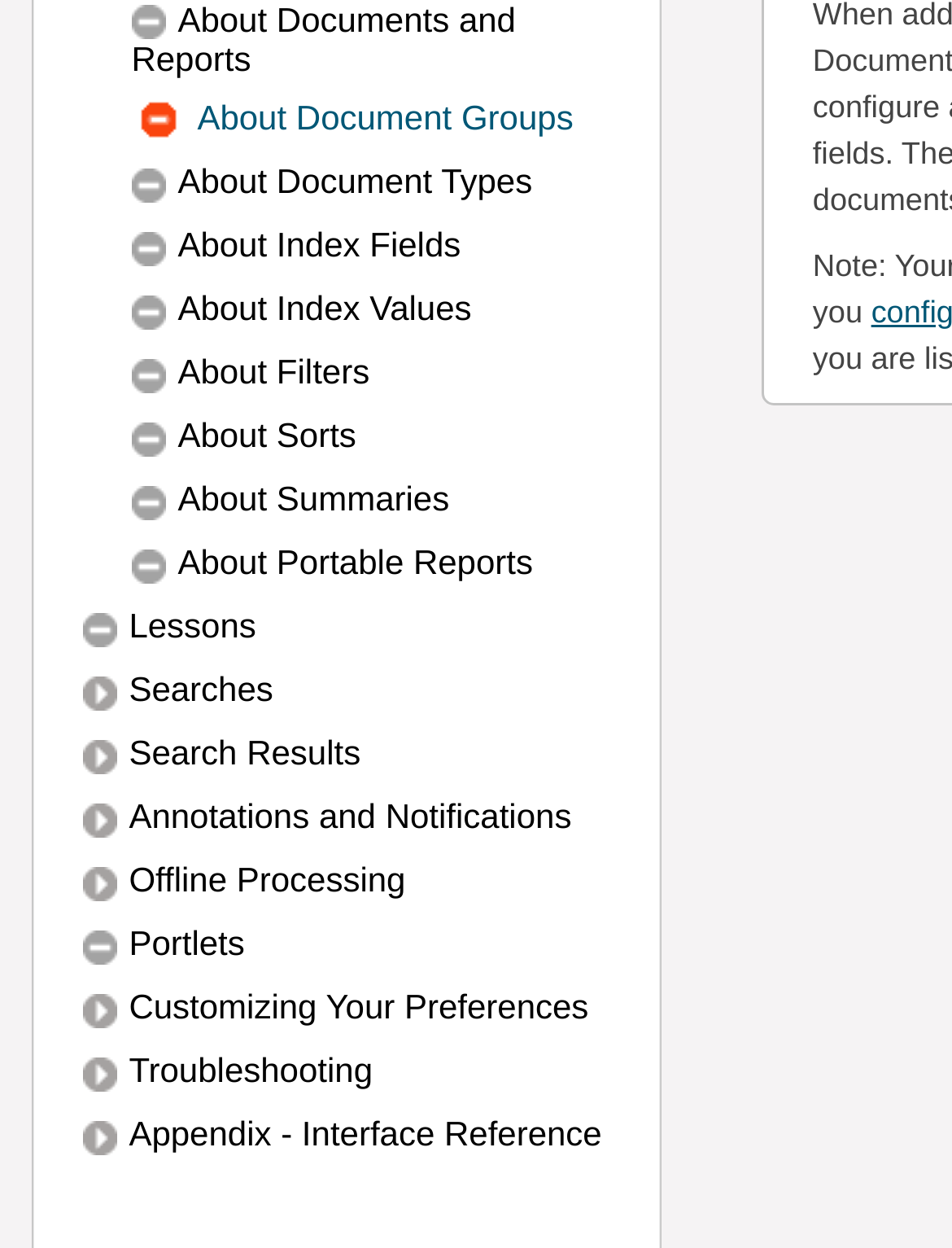Bounding box coordinates are given in the format (top-left x, top-left y, bottom-right x, bottom-right y). All values should be floating point numbers between 0 and 1. Provide the bounding box coordinate for the UI element described as: L. Tom Perry Special Collections

None